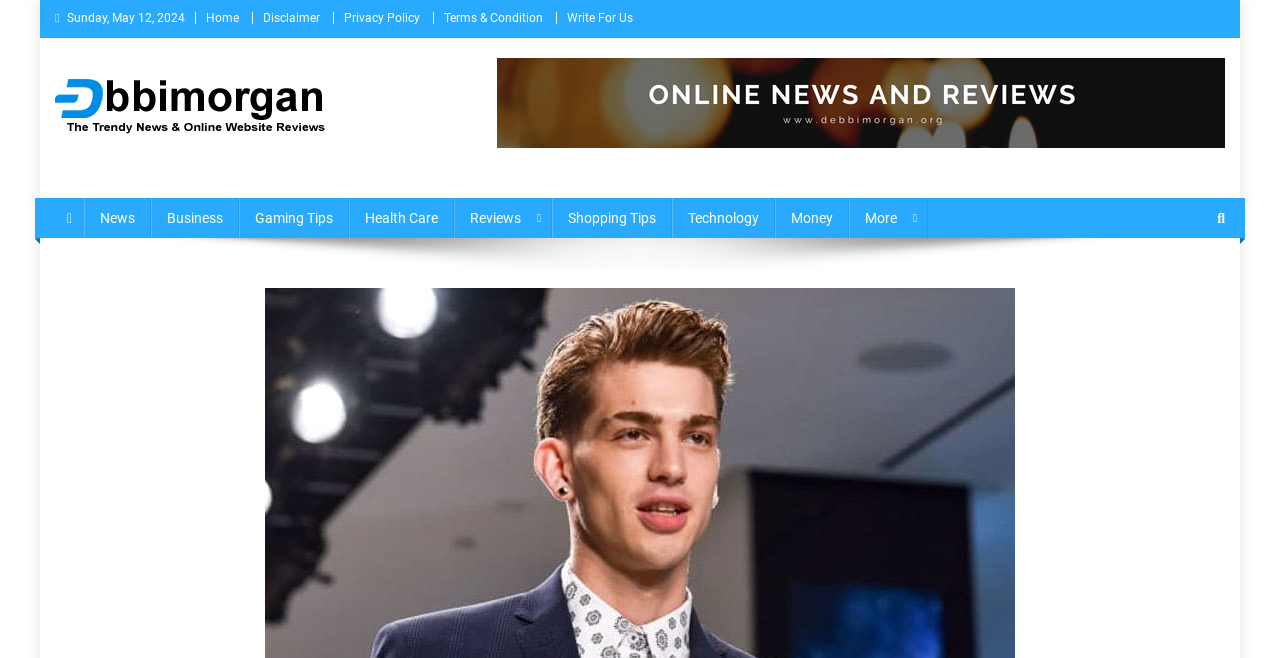Could you highlight the region that needs to be clicked to execute the instruction: "read disclaimer"?

[0.206, 0.017, 0.25, 0.038]